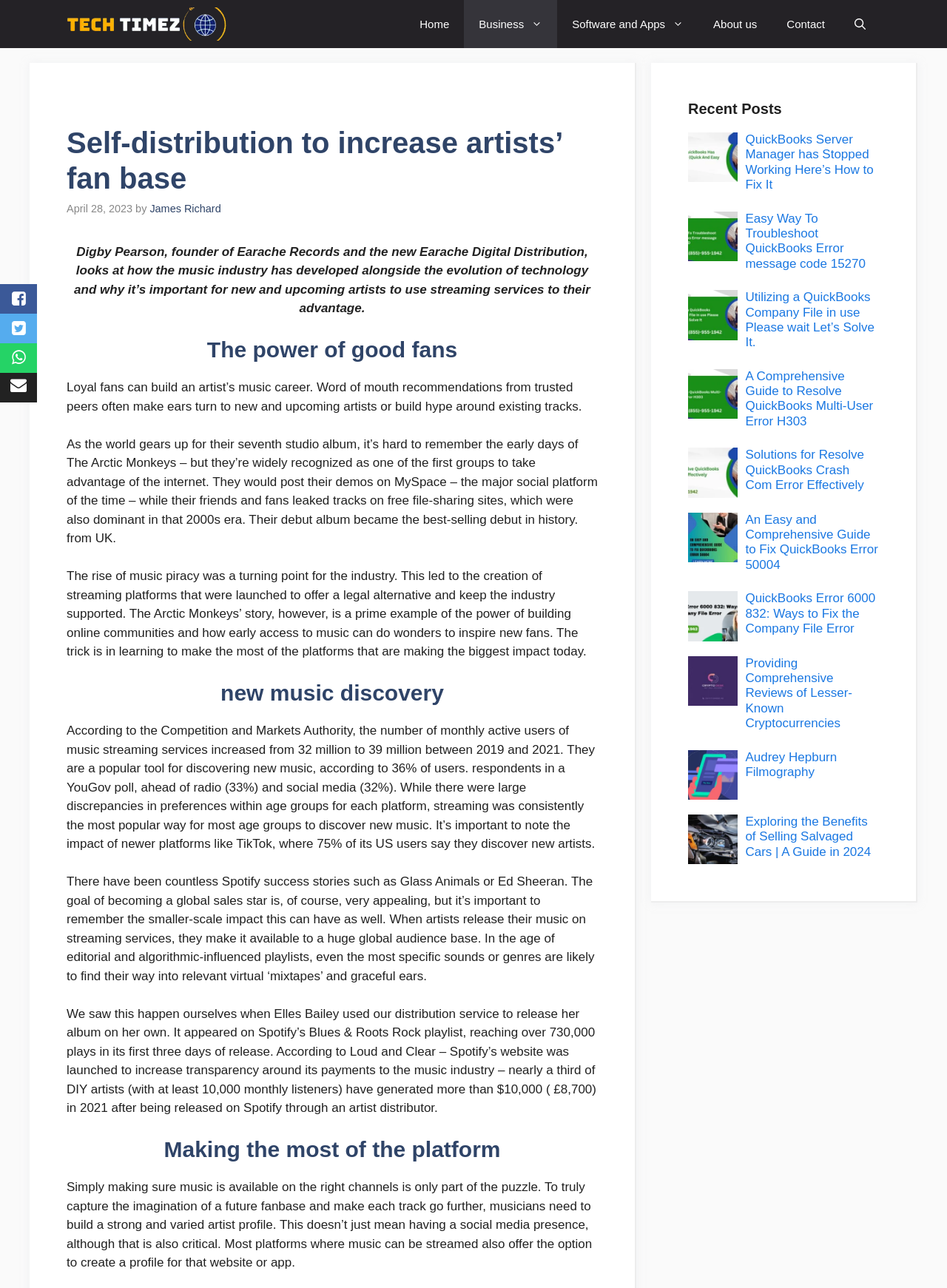Please specify the bounding box coordinates of the clickable region necessary for completing the following instruction: "Search". The coordinates must consist of four float numbers between 0 and 1, i.e., [left, top, right, bottom].

None